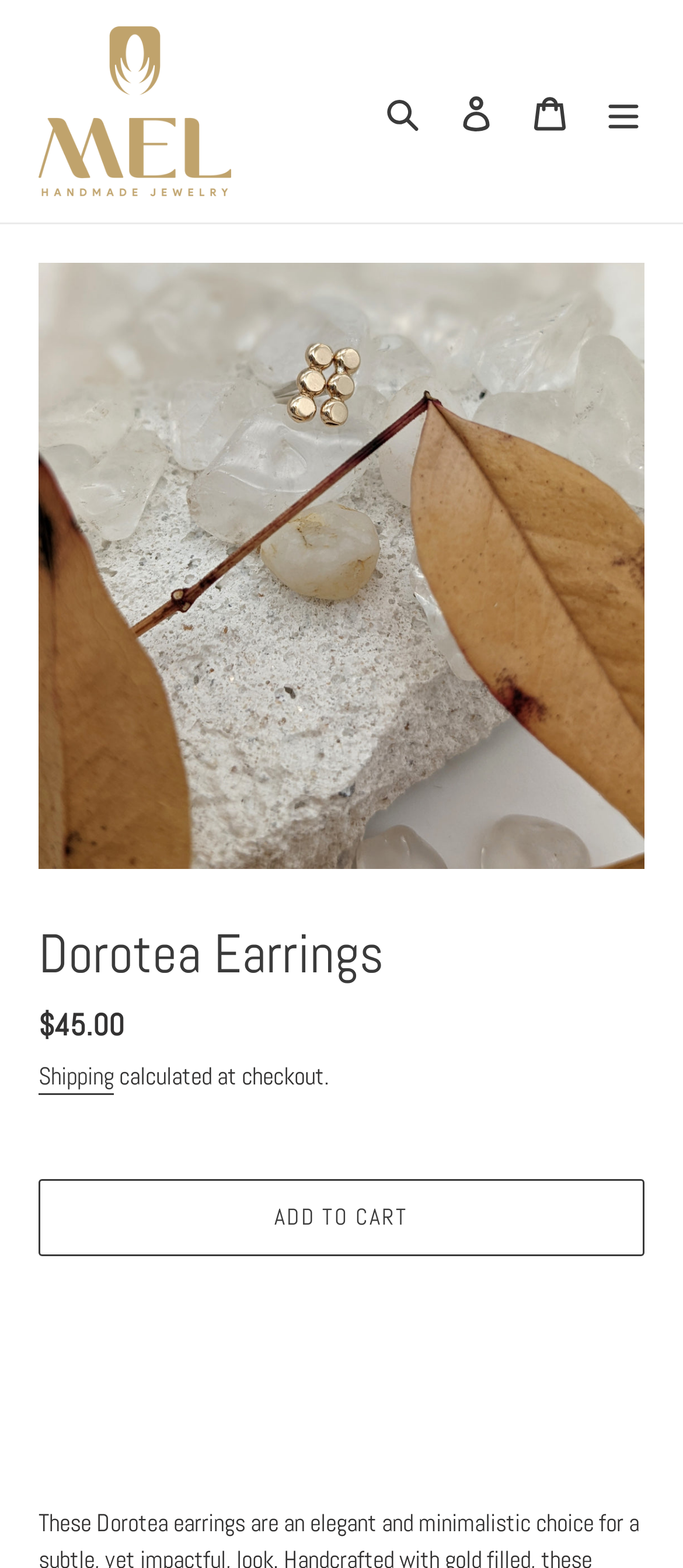What is the purpose of the button at the top-right corner?
Please provide a single word or phrase in response based on the screenshot.

Search